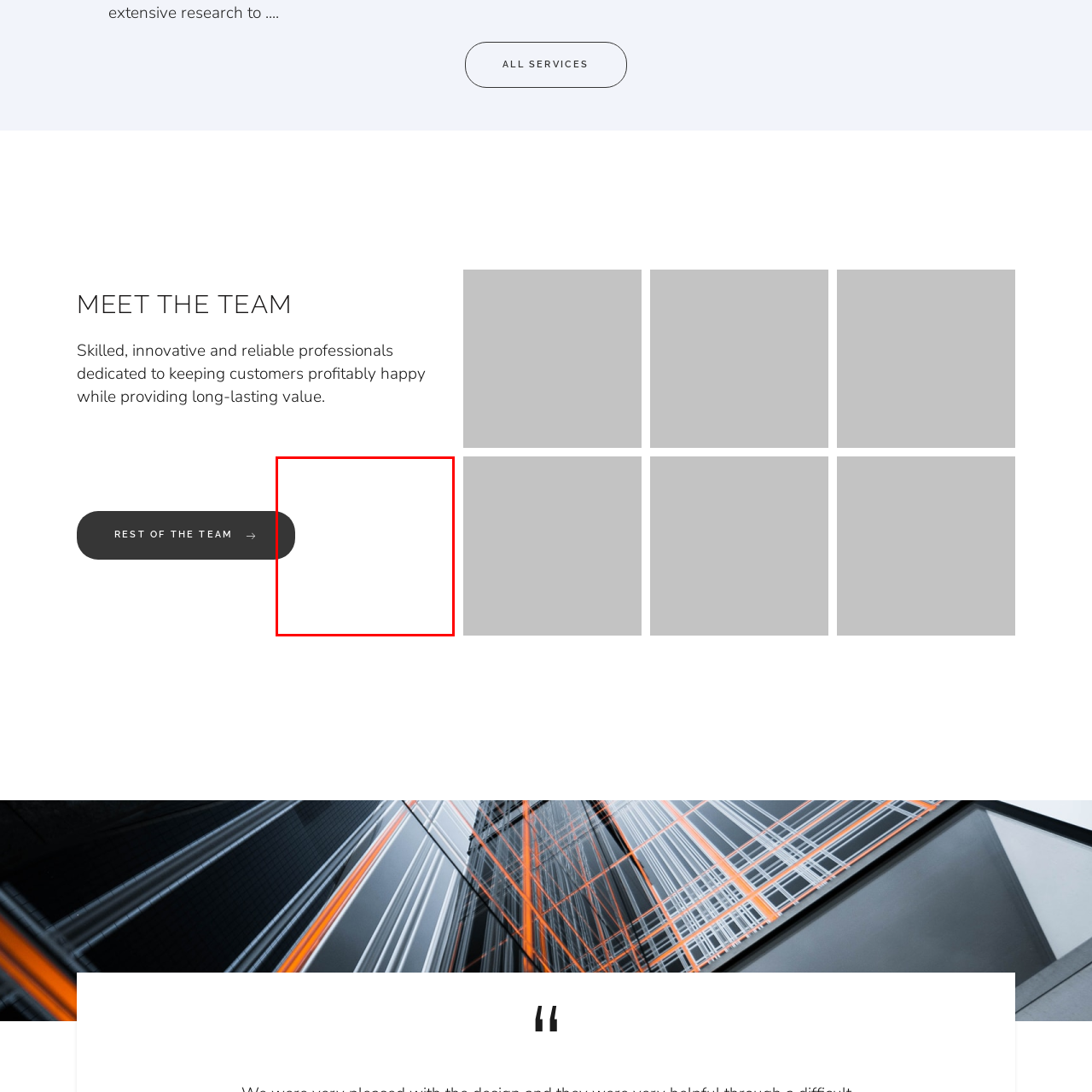What is the firm's commitment?
Take a close look at the image within the red bounding box and respond to the question with detailed information.

The caption emphasizes the firm's commitment to delivering high-quality services, which is indicative of the organization's values and goals. This is evident from the context of the caption, which highlights the team member's role and the organization's emphasis on collaboration and skill.